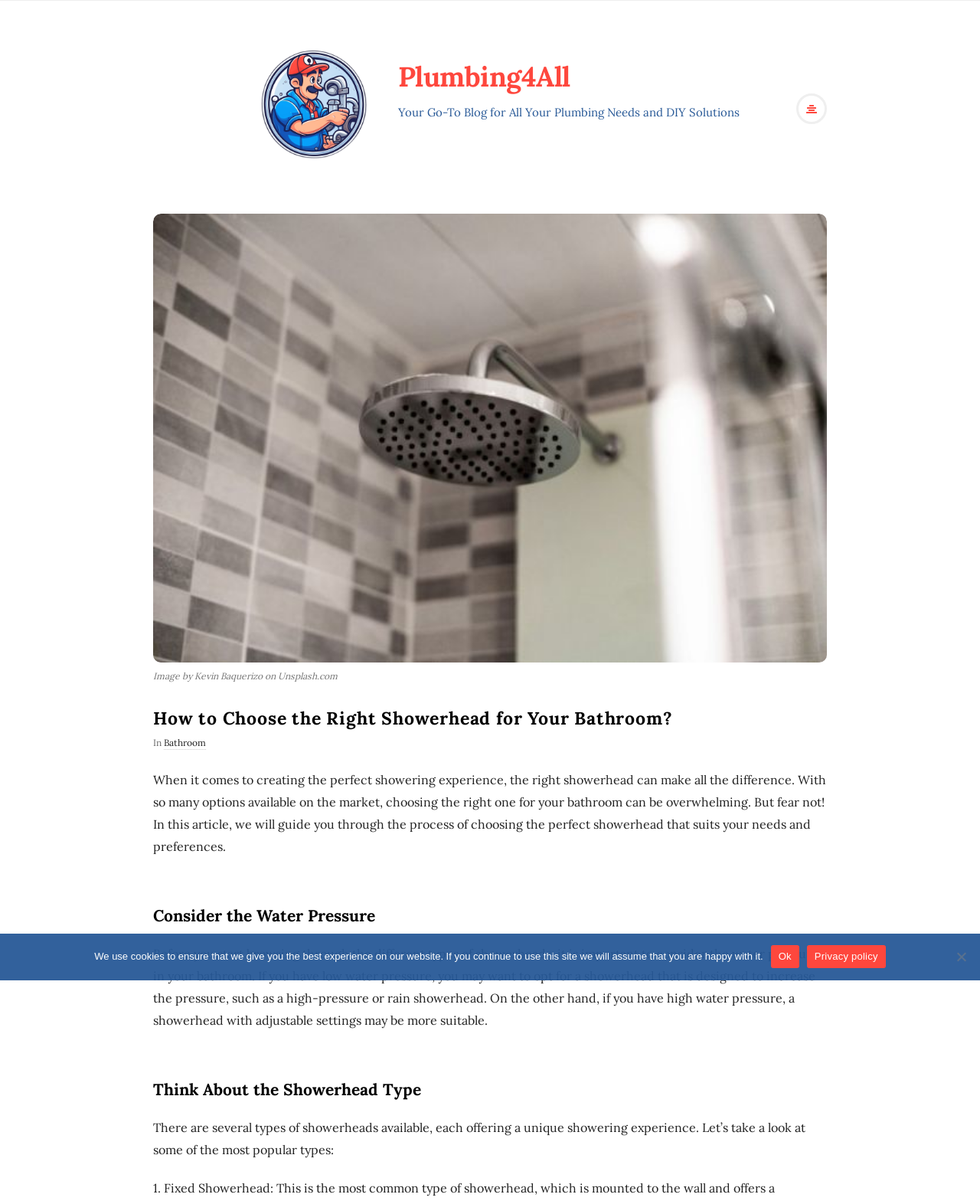Identify the bounding box for the UI element that is described as follows: "Bathroom".

[0.167, 0.612, 0.21, 0.623]